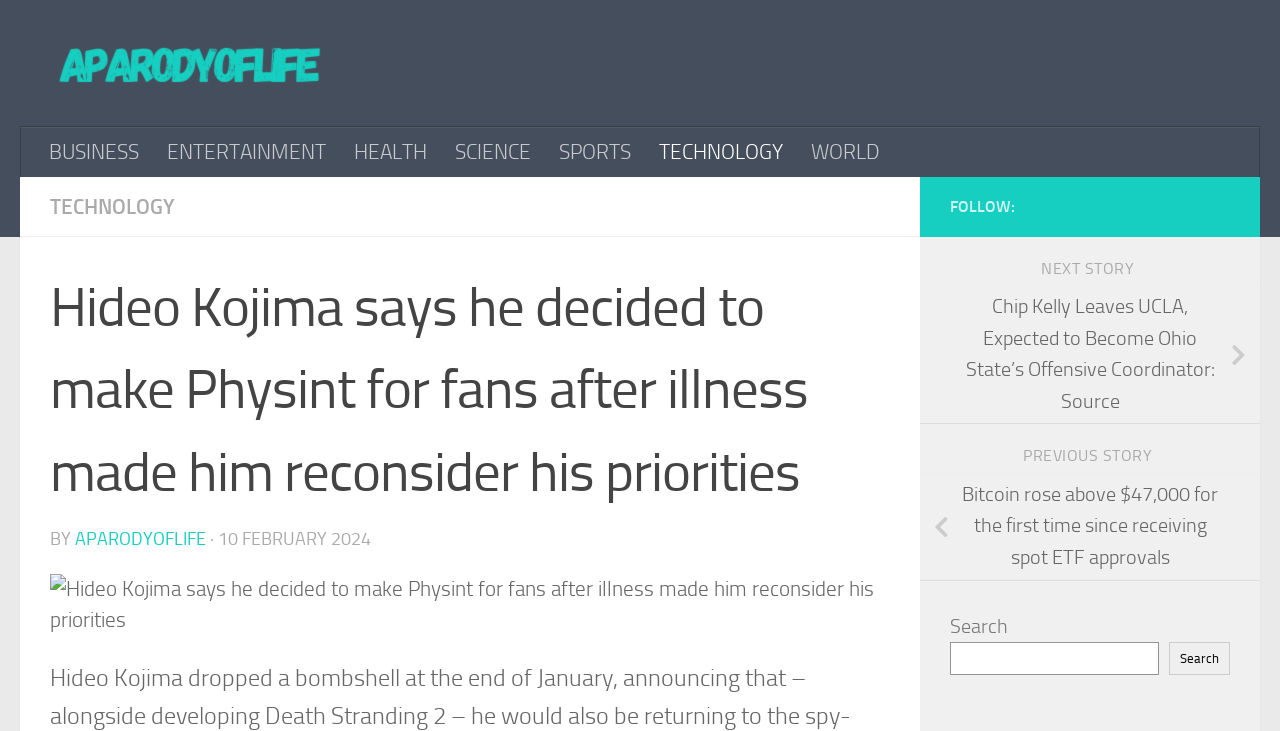Give a short answer using one word or phrase for the question:
How many related stories are available?

2